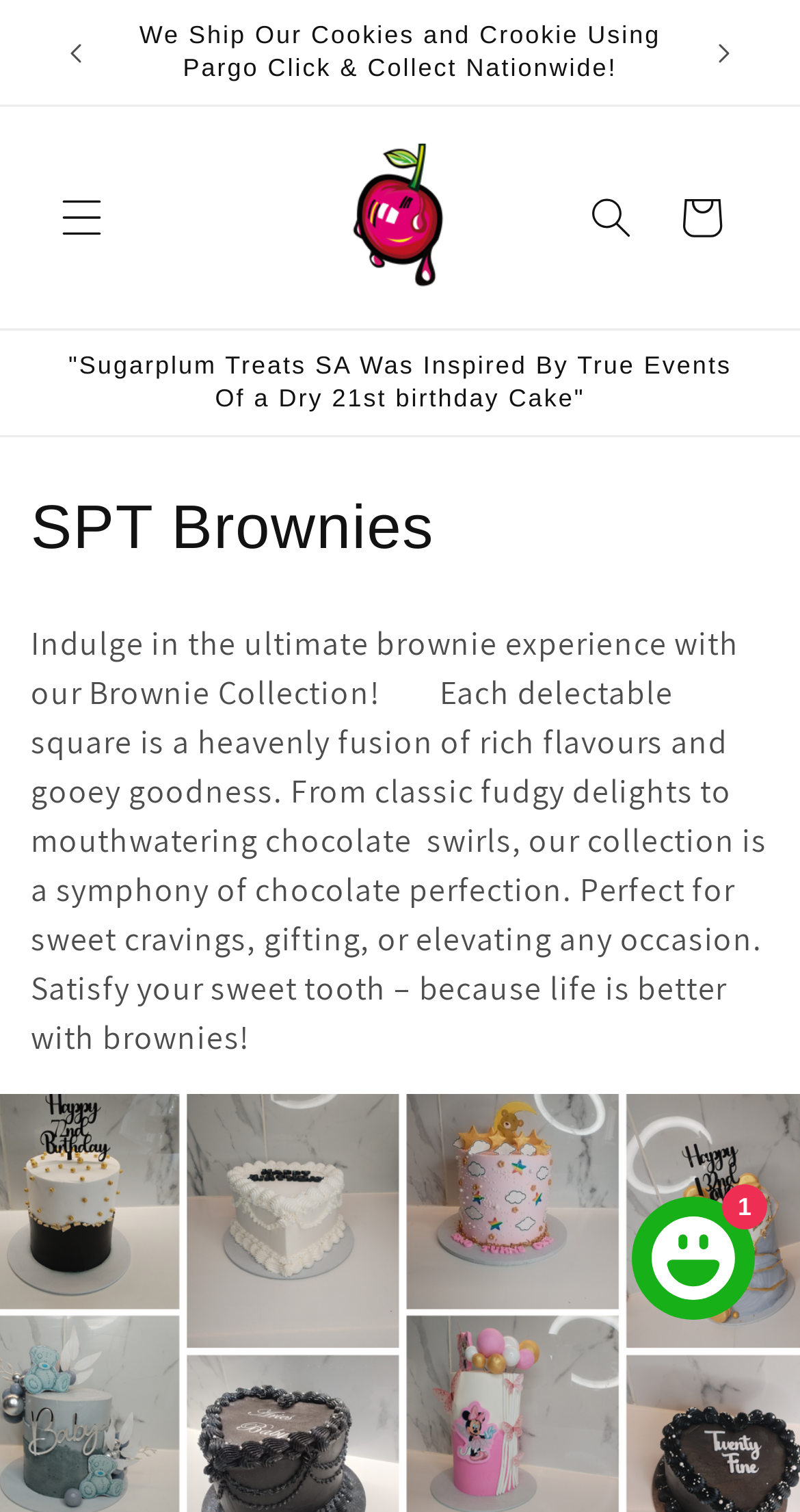How many navigation buttons are there in the announcement bar?
Look at the image and construct a detailed response to the question.

I counted the number of navigation buttons in the announcement bar by looking at the button elements with the roles 'Previous announcement' and 'Next announcement' which are located at the top of the webpage.